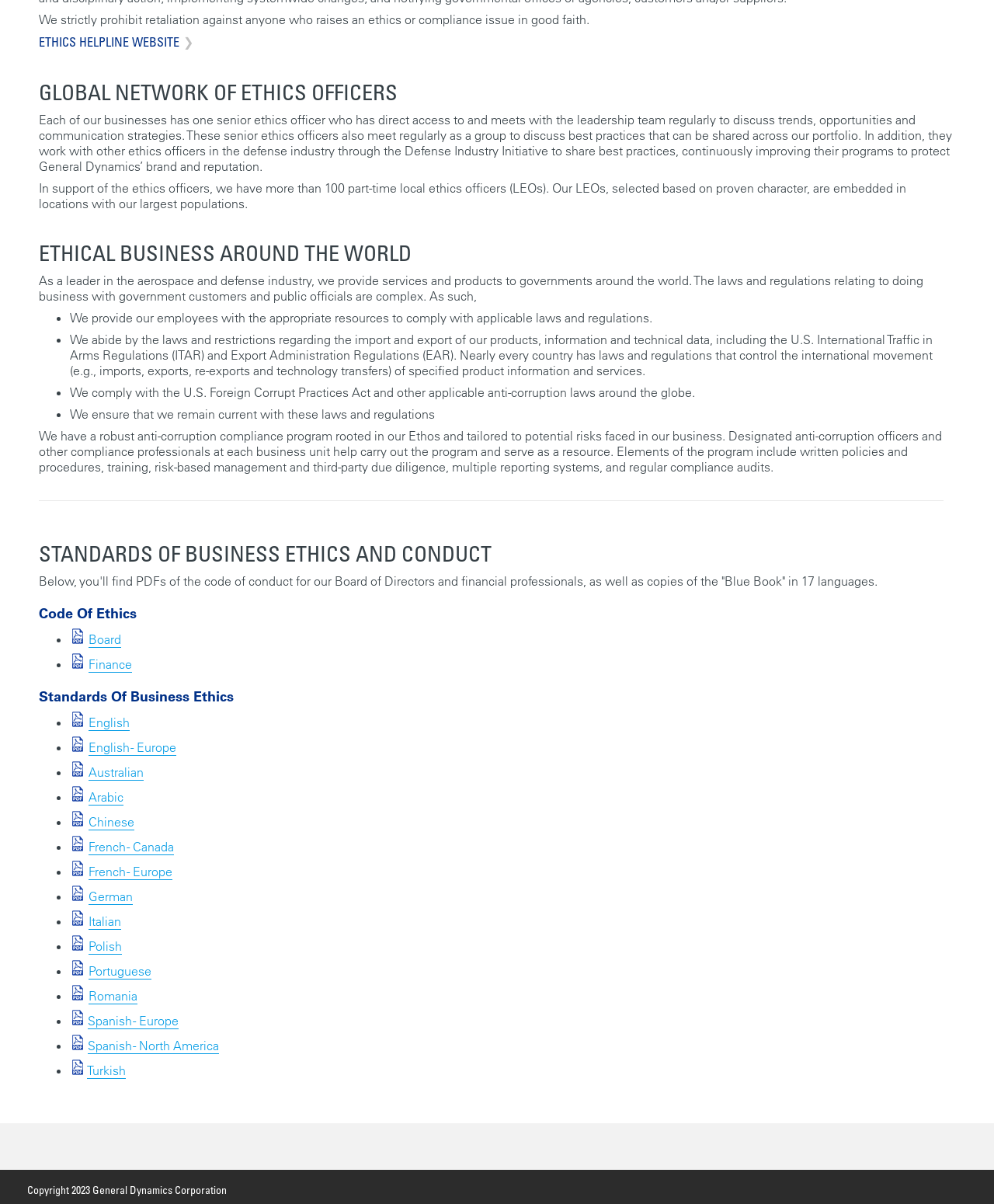How many part-time local ethics officers are there?
Please give a detailed and elaborate answer to the question based on the image.

The webpage states that in support of the ethics officers, there are more than 100 part-time local ethics officers (LEOs) embedded in locations with the largest populations.